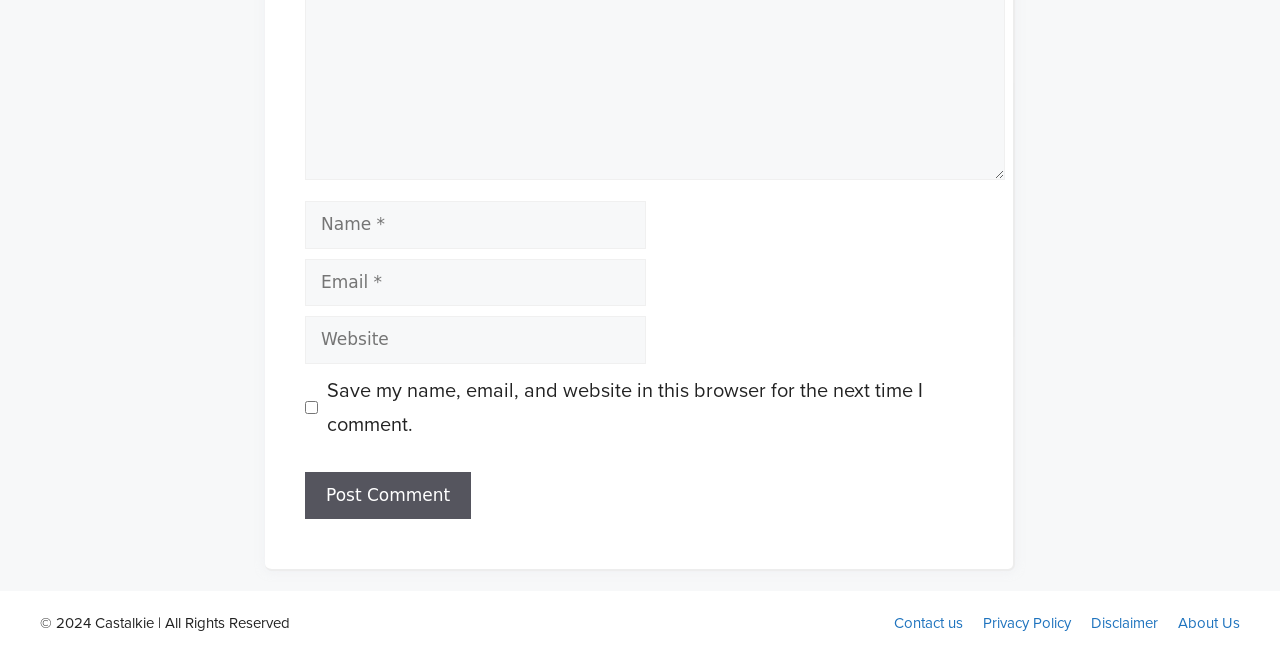Locate the bounding box coordinates of the area to click to fulfill this instruction: "Input your email". The bounding box should be presented as four float numbers between 0 and 1, in the order [left, top, right, bottom].

[0.238, 0.394, 0.505, 0.466]